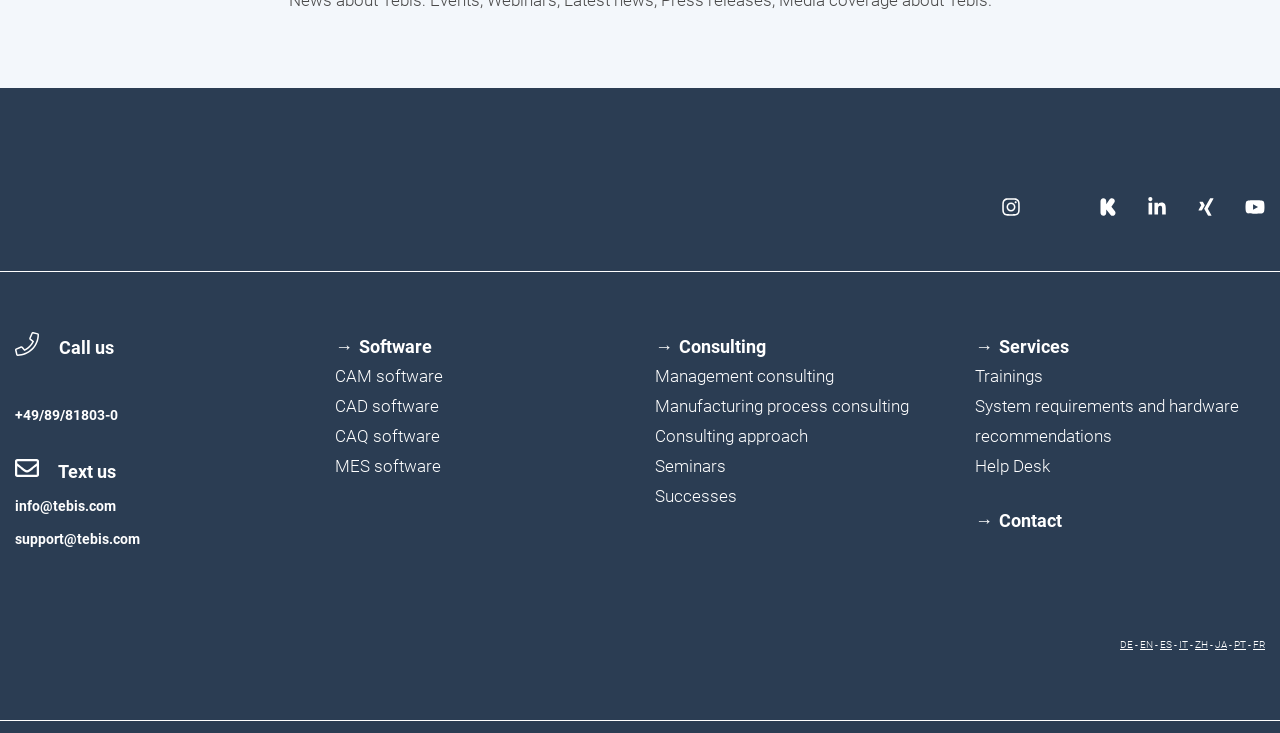Can you give a detailed response to the following question using the information from the image? How many language options are available?

I found a superscript element containing subscript elements with links to different language options. There are 9 links in total, corresponding to the languages DE, EN, ES, IT, ZH, JA, PT, and FR.